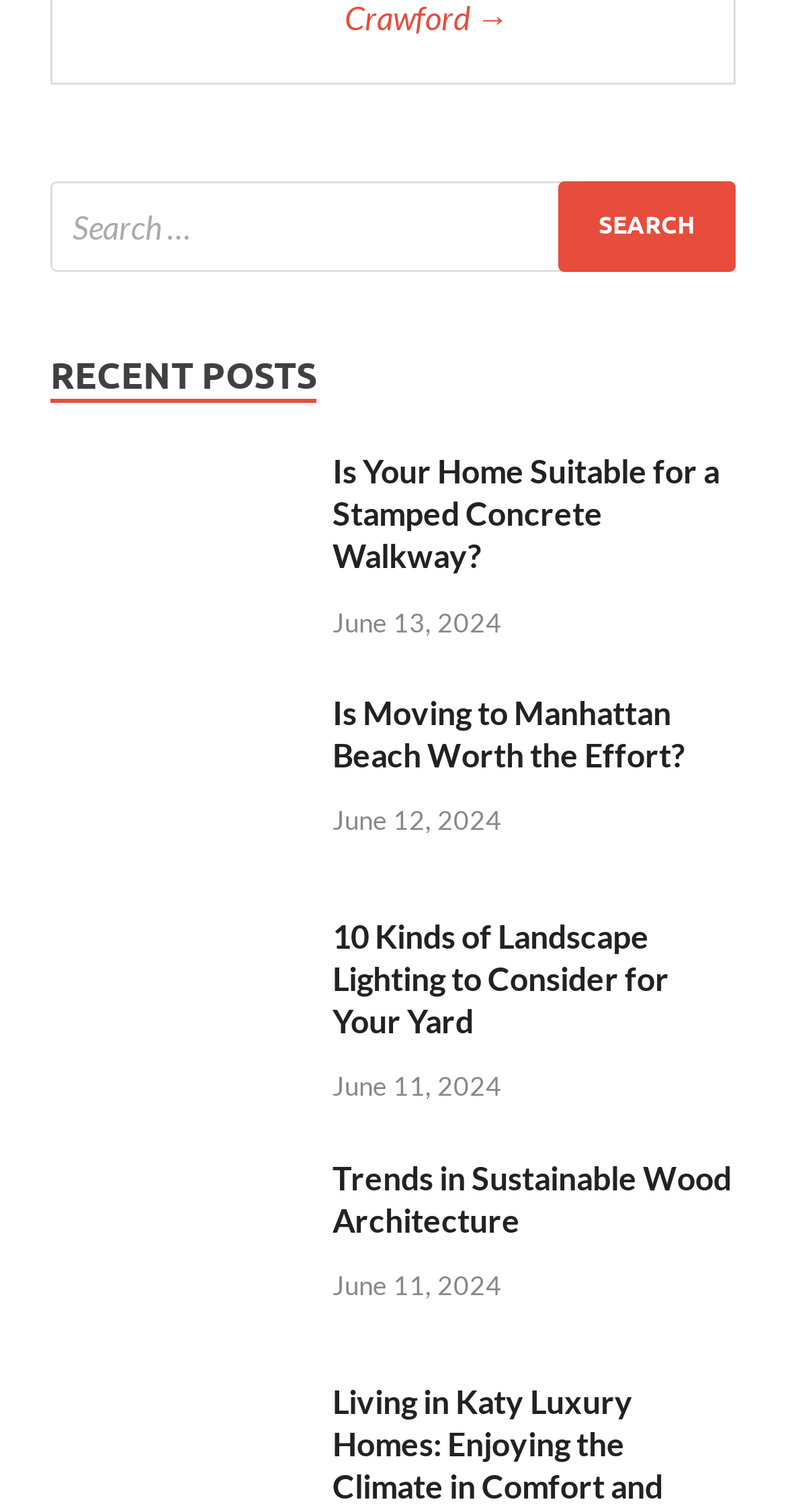Determine the bounding box coordinates of the clickable element to achieve the following action: 'Check the time of the post 'Is Moving to Manhattan Beach Worth the Effort?''. Provide the coordinates as four float values between 0 and 1, formatted as [left, top, right, bottom].

[0.423, 0.532, 0.638, 0.553]